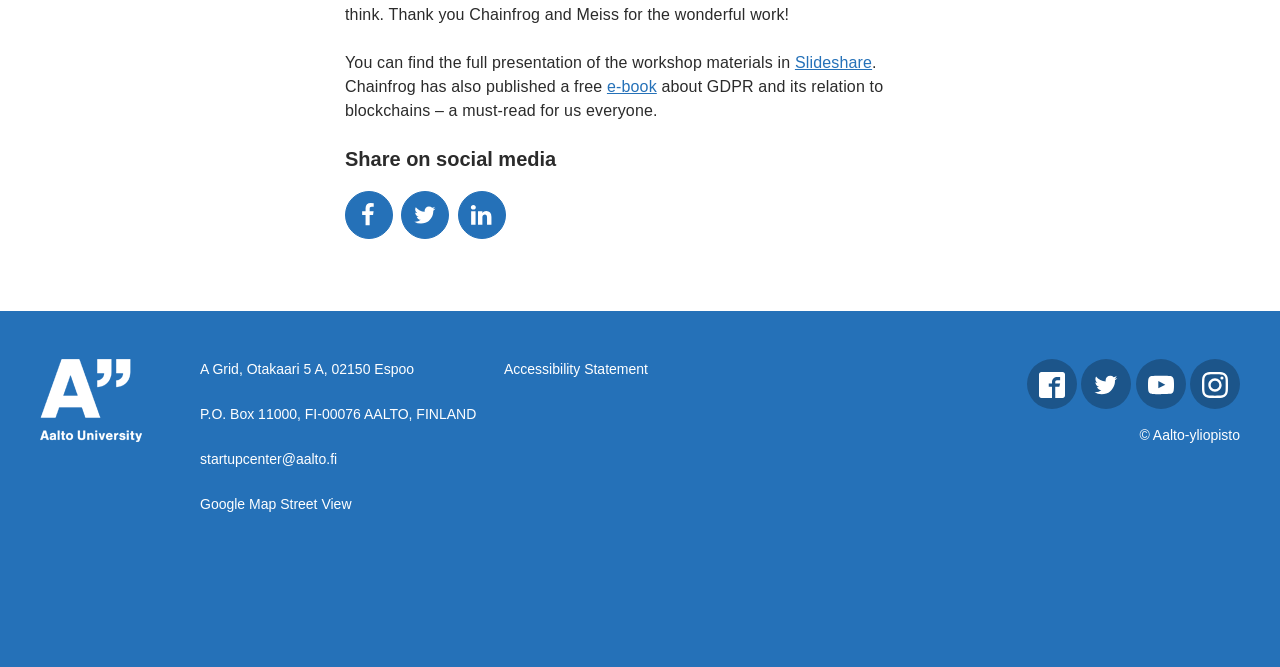Identify the bounding box coordinates for the element that needs to be clicked to fulfill this instruction: "Discover restorative dentistry". Provide the coordinates in the format of four float numbers between 0 and 1: [left, top, right, bottom].

None